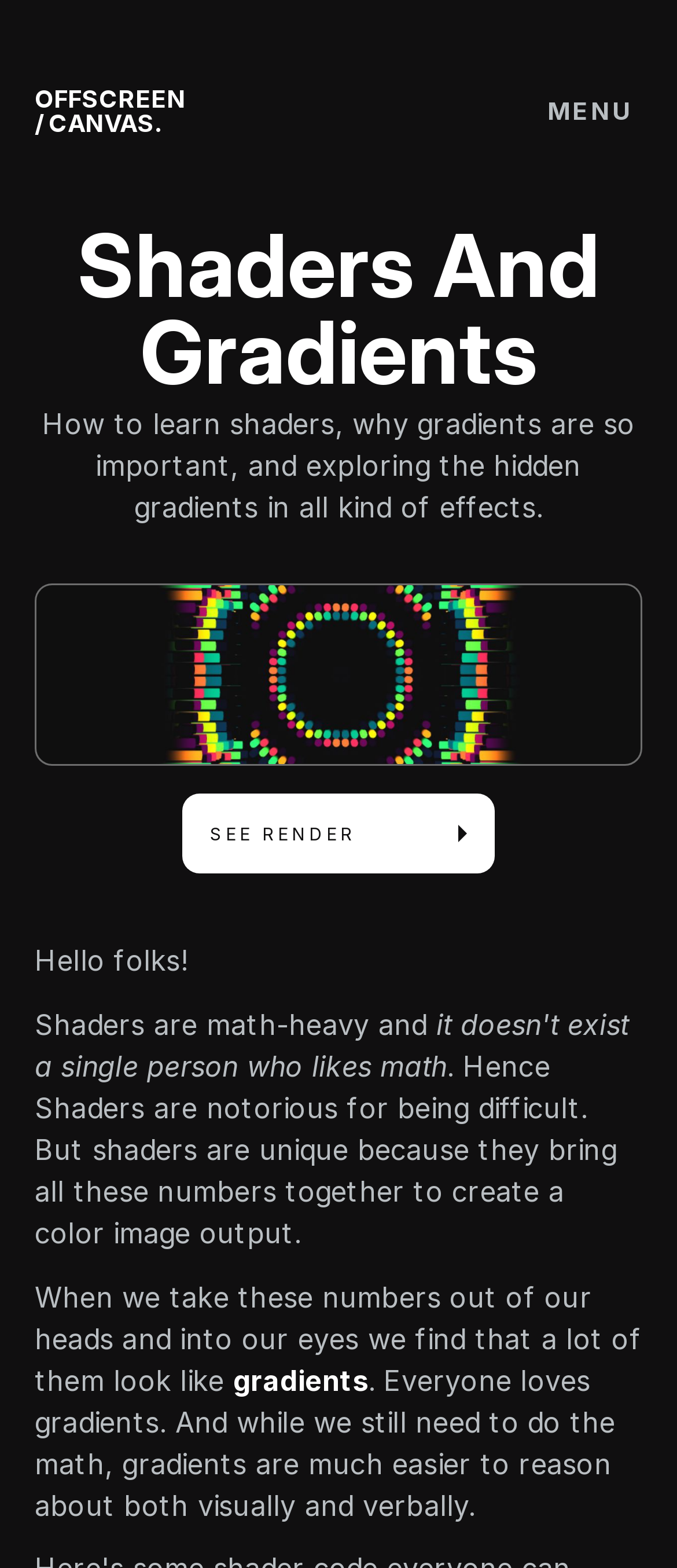Determine the title of the webpage and give its text content.

OFFSCREEN
/ CANVAS.